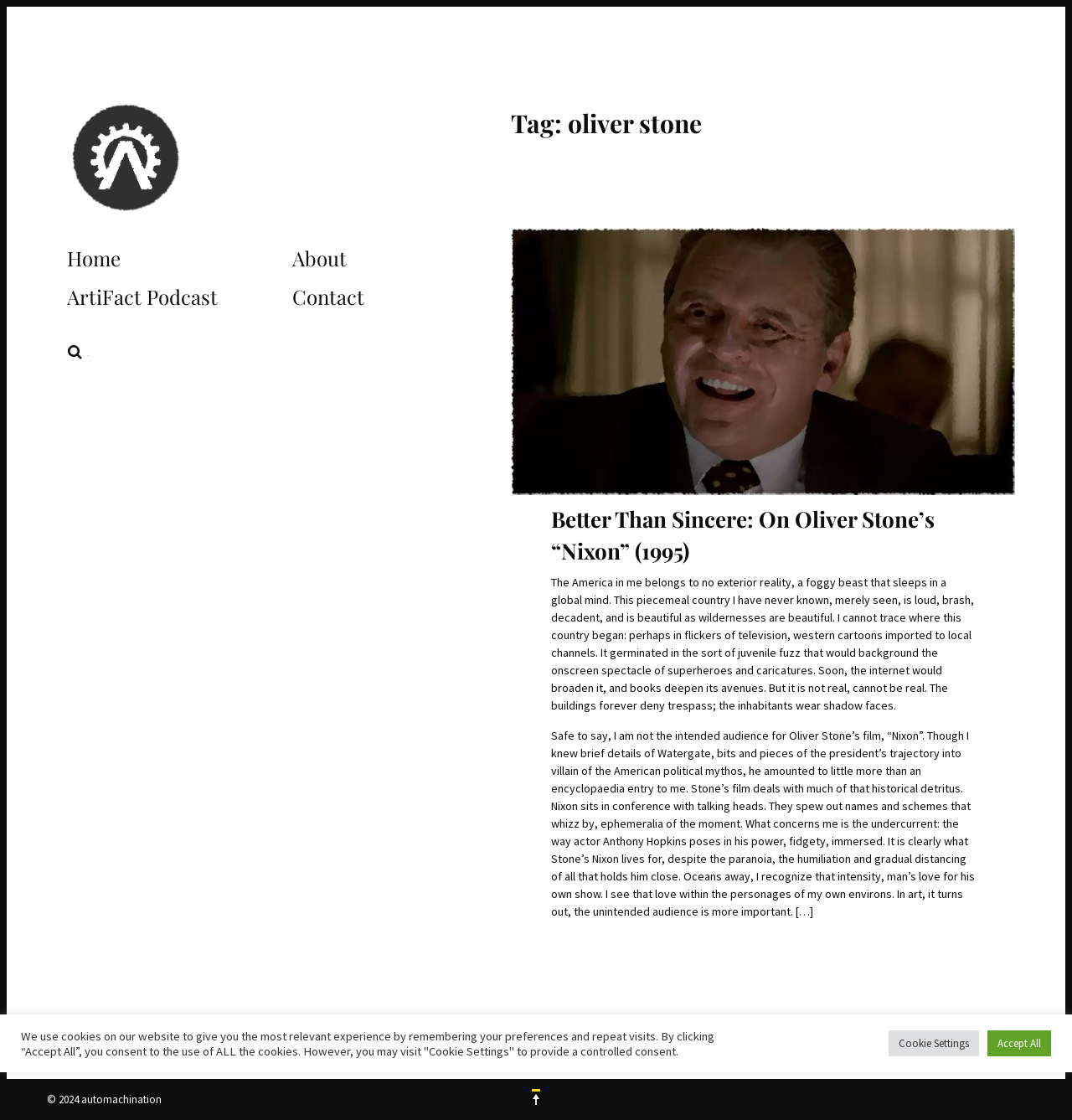Pinpoint the bounding box coordinates of the clickable element needed to complete the instruction: "Search for something". The coordinates should be provided as four float numbers between 0 and 1: [left, top, right, bottom].

[0.058, 0.303, 0.082, 0.326]